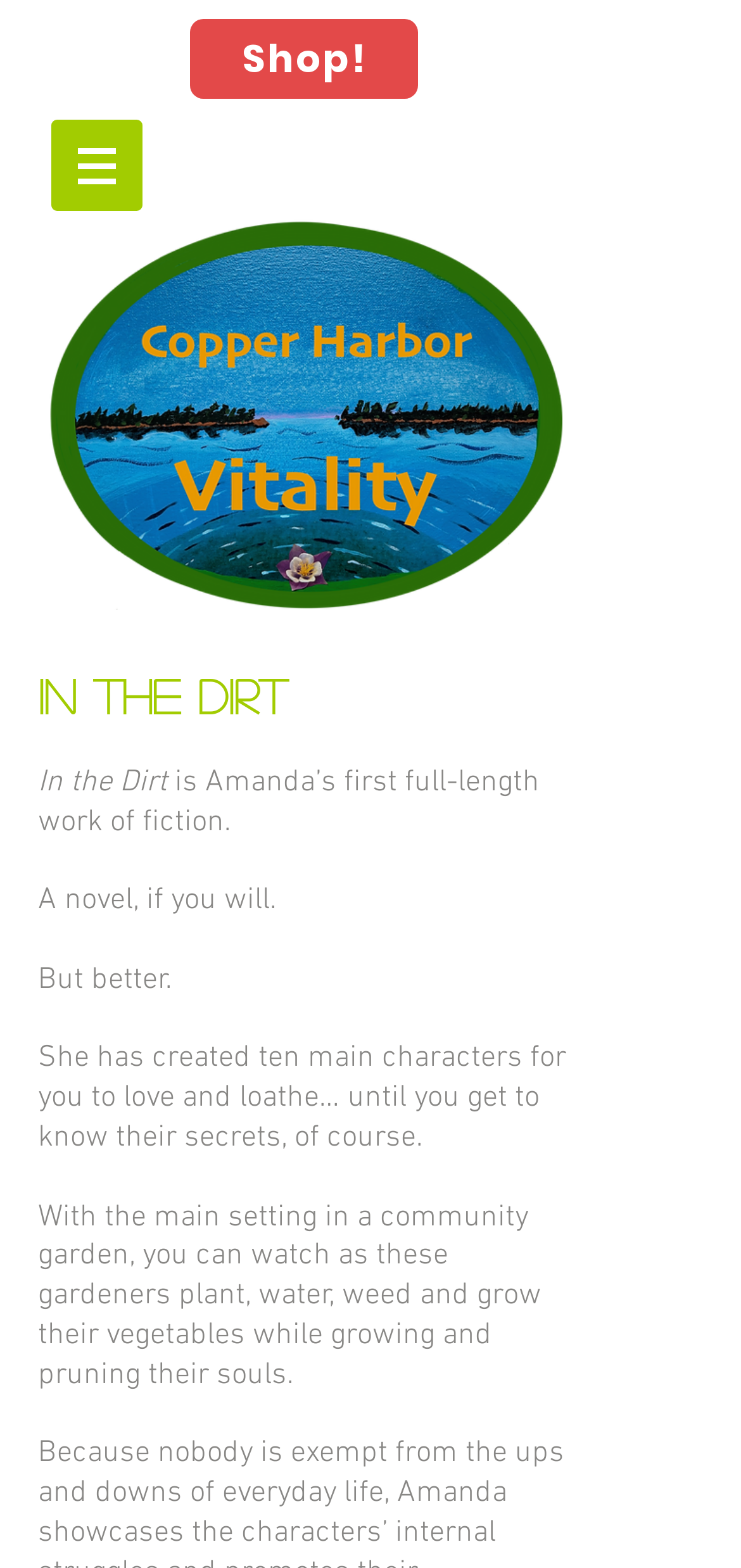Use a single word or phrase to answer the question: 
How many main characters are in the novel?

Ten